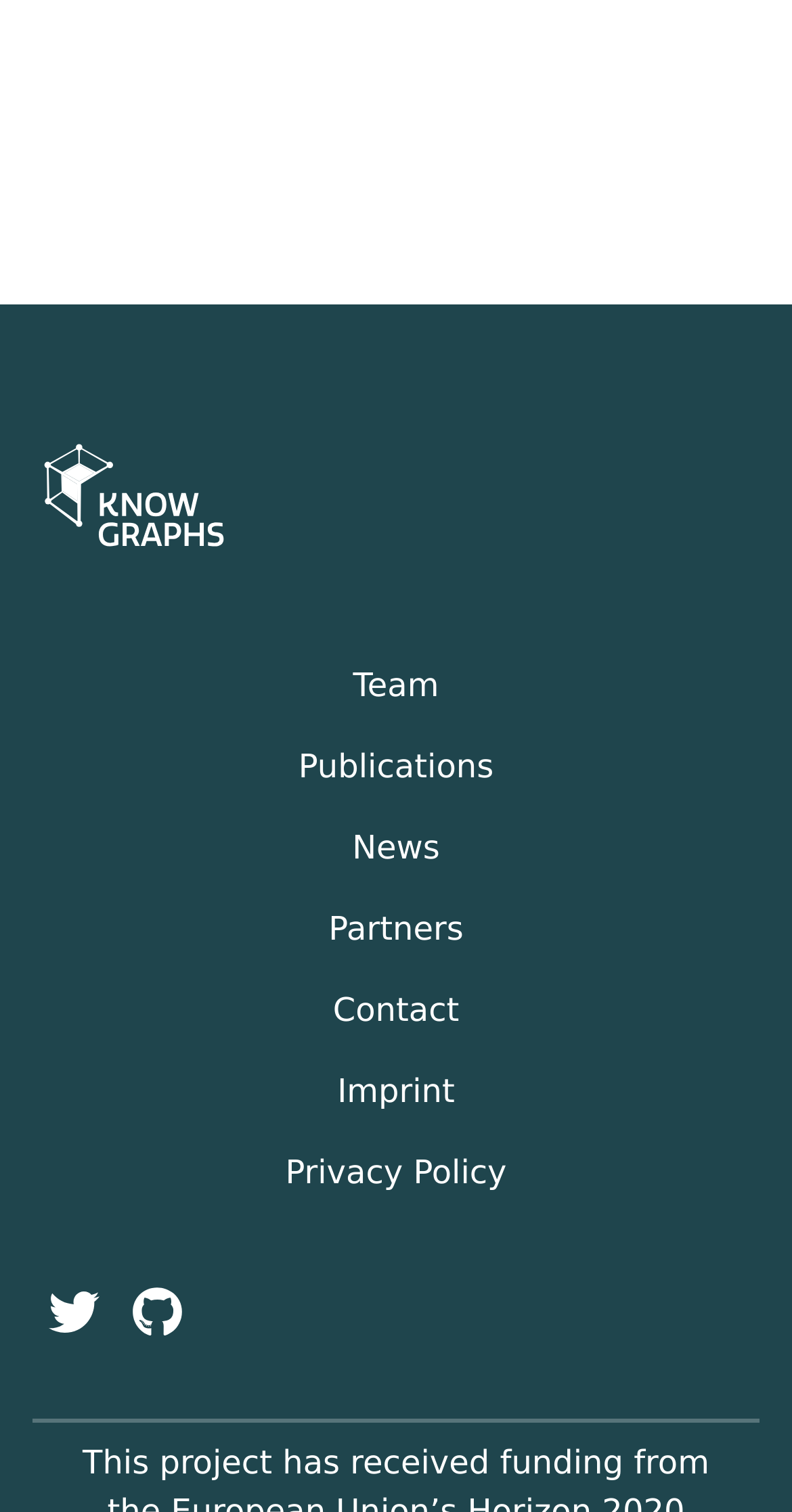Identify the bounding box coordinates for the UI element described as: "Publications".

[0.356, 0.481, 0.644, 0.535]